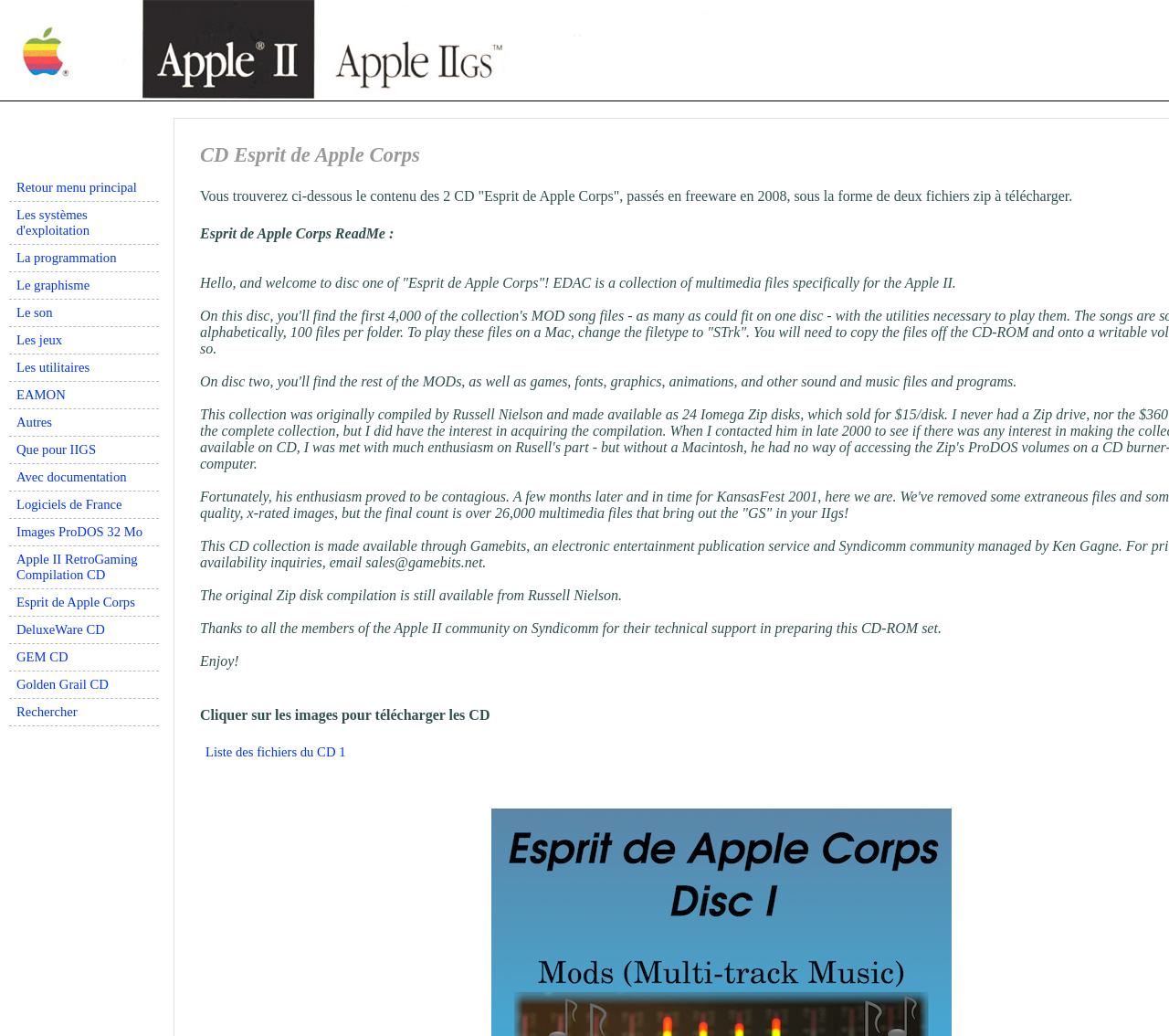What is the title or heading displayed on the webpage?

CD Esprit de Apple Corps